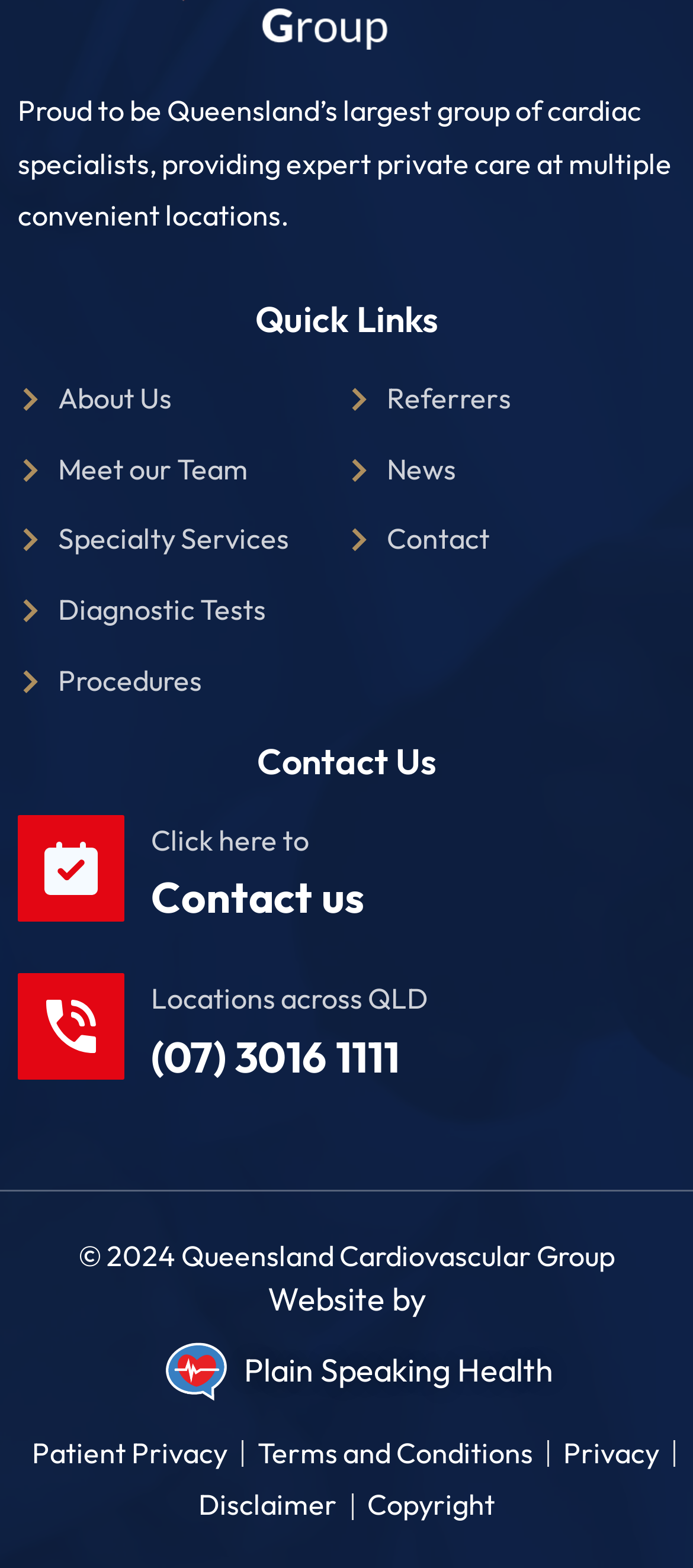Please give the bounding box coordinates of the area that should be clicked to fulfill the following instruction: "Visit Website by Plain Speaking Health". The coordinates should be in the format of four float numbers from 0 to 1, i.e., [left, top, right, bottom].

[0.026, 0.85, 0.974, 0.899]